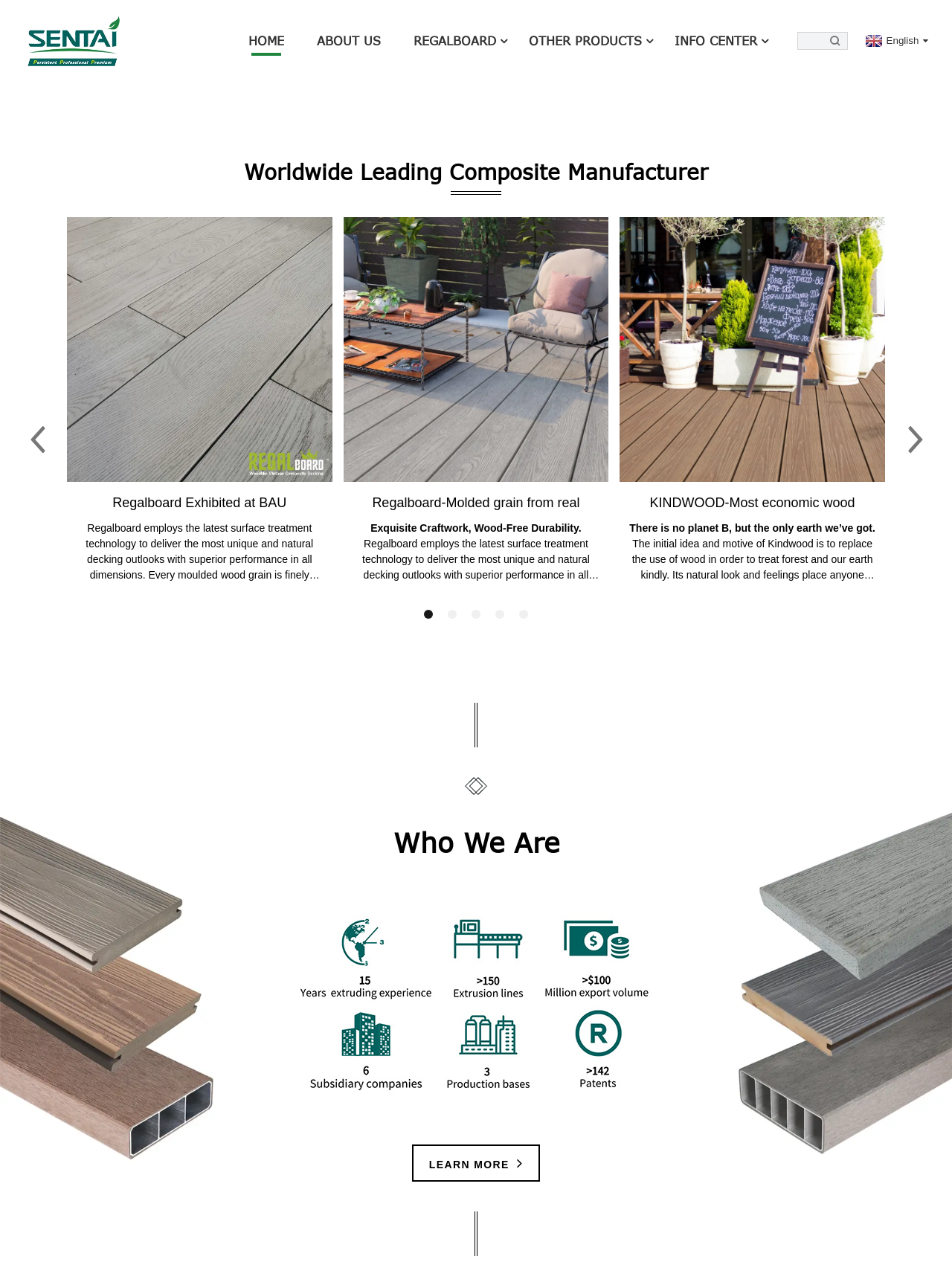Refer to the image and provide an in-depth answer to the question: 
What is the purpose of Kindwood?

The initial idea and motive of Kindwood is to replace the use of wood in order to treat forest and our earth kindly, as stated in the text under the Kindwood figure.